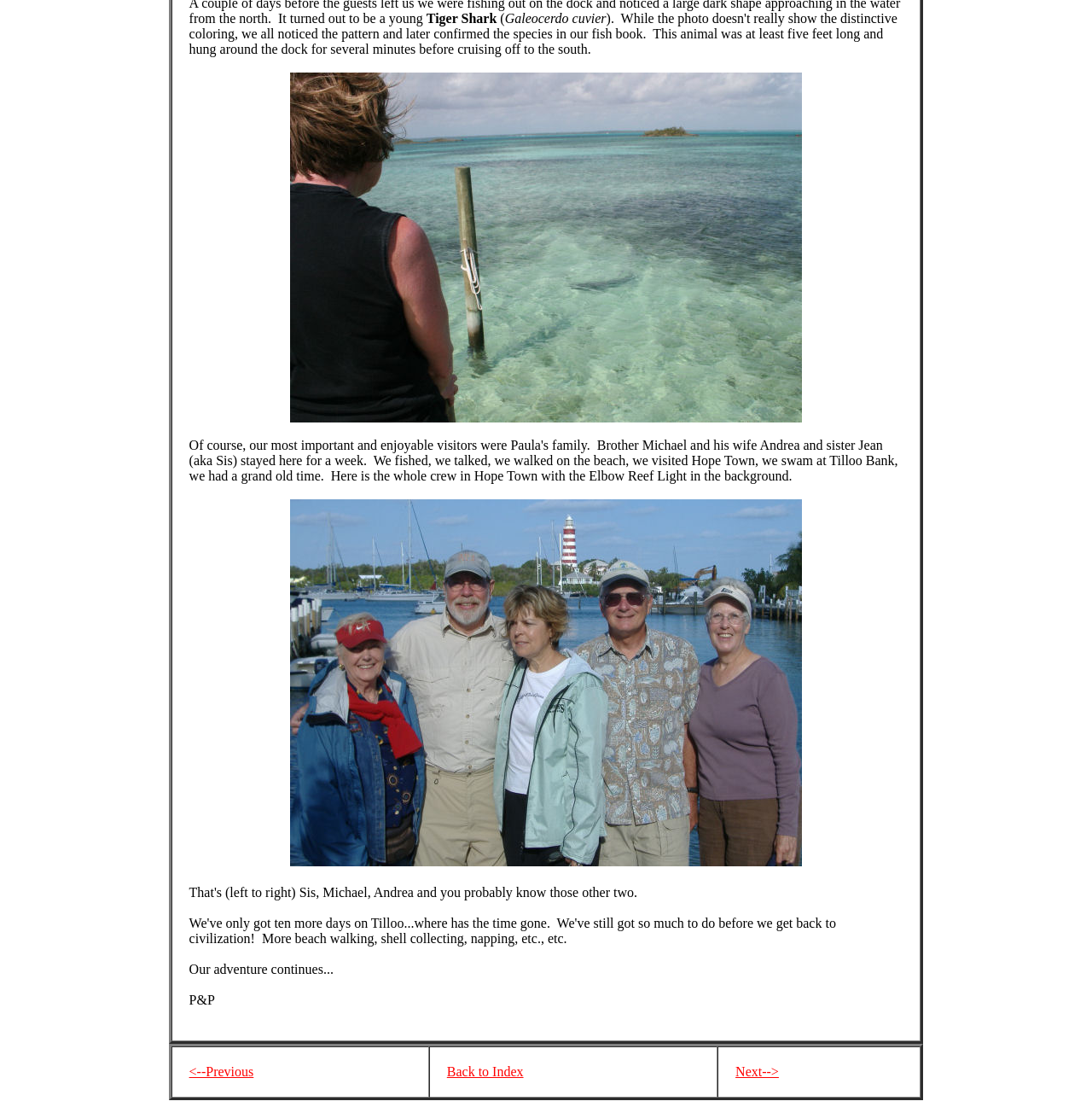Provide the bounding box coordinates of the HTML element this sentence describes: "<--Previous". The bounding box coordinates consist of four float numbers between 0 and 1, i.e., [left, top, right, bottom].

[0.173, 0.961, 0.232, 0.975]